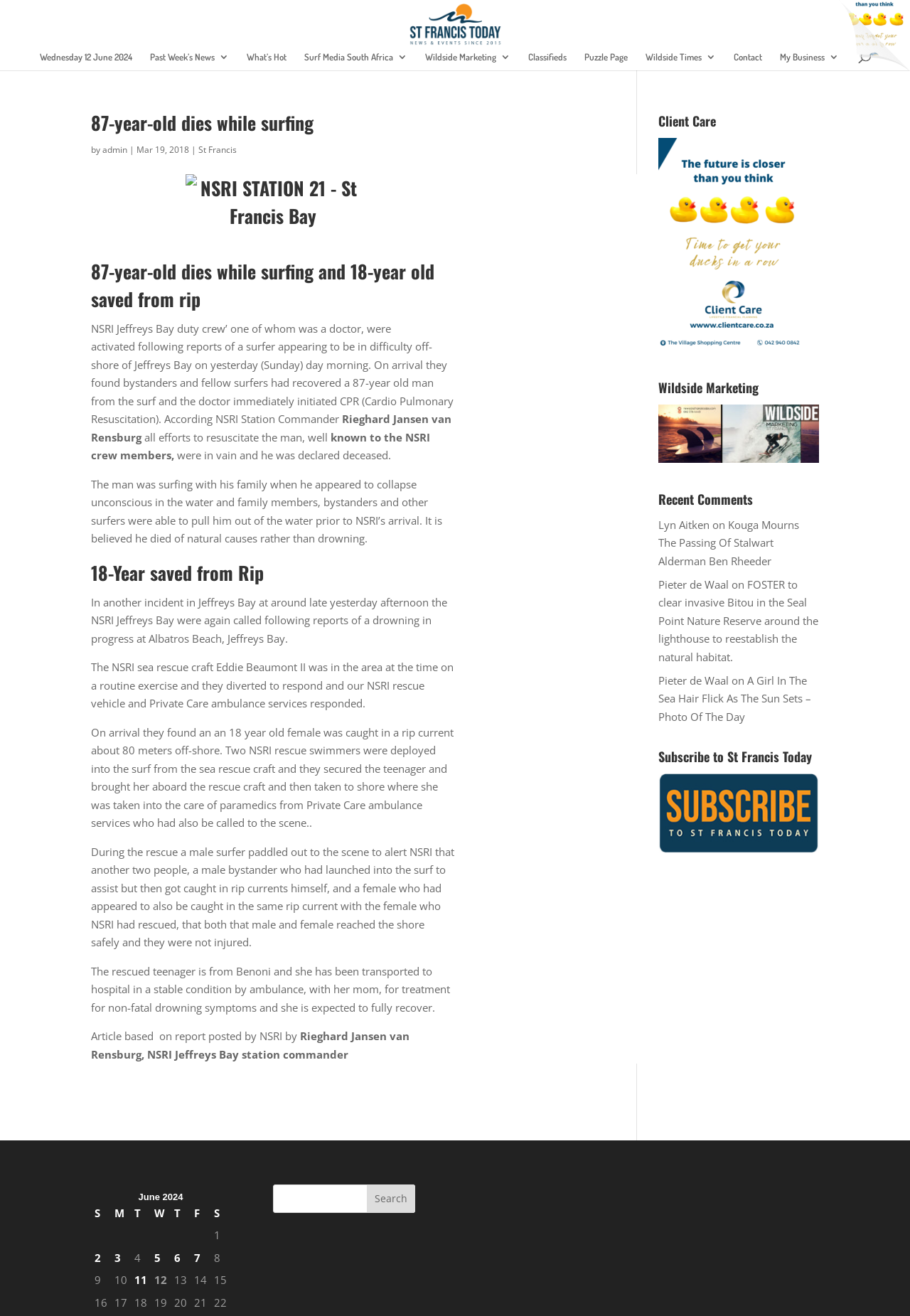Use one word or a short phrase to answer the question provided: 
What is the name of the organization that responded to the incident?

NSRI